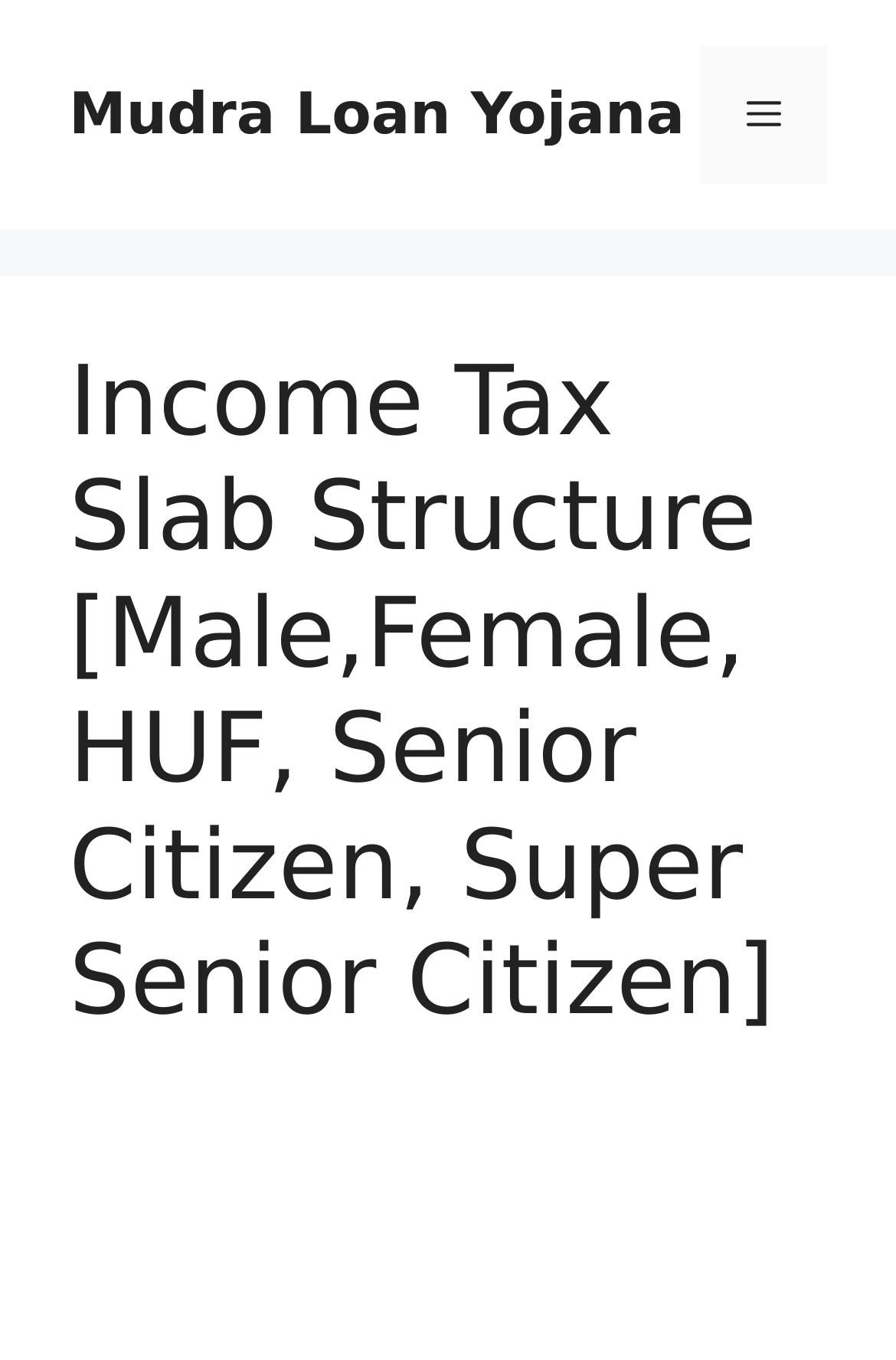Using the element description provided, determine the bounding box coordinates in the format (top-left x, top-left y, bottom-right x, bottom-right y). Ensure that all values are floating point numbers between 0 and 1. Element description: Menu

[0.782, 0.034, 0.923, 0.135]